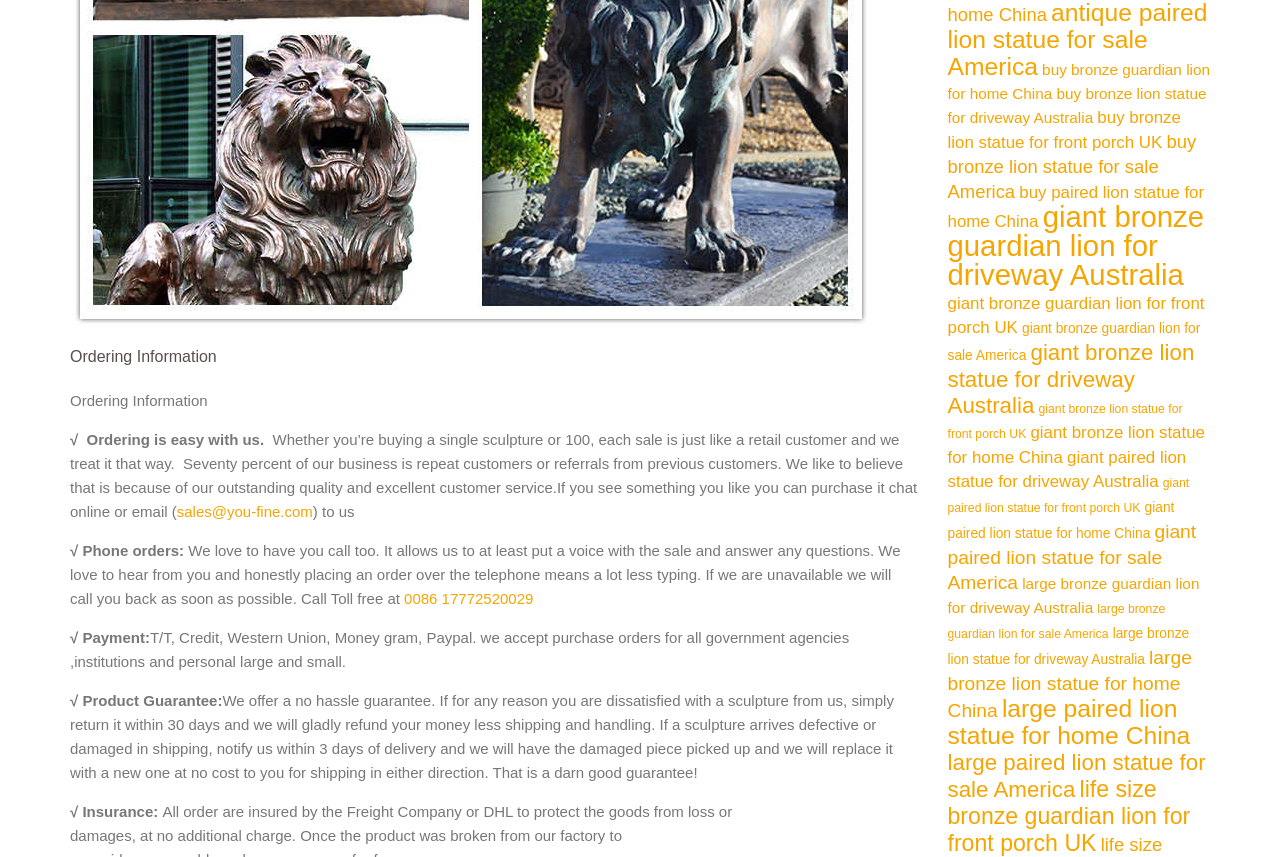Identify the bounding box coordinates for the element you need to click to achieve the following task: "Call the toll-free number". Provide the bounding box coordinates as four float numbers between 0 and 1, in the form [left, top, right, bottom].

[0.316, 0.689, 0.417, 0.709]